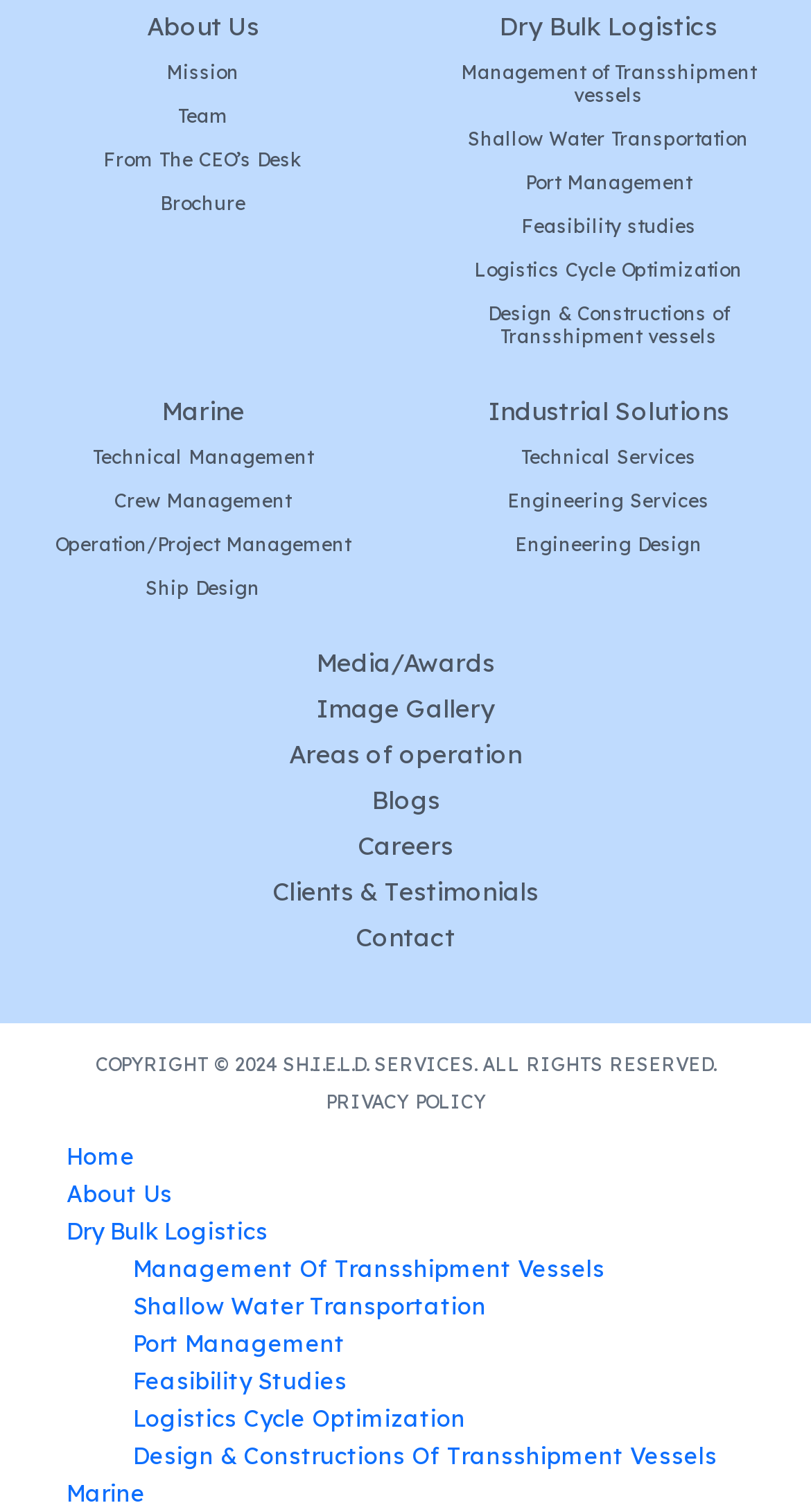For the given element description Bulk Orders, determine the bounding box coordinates of the UI element. The coordinates should follow the format (top-left x, top-left y, bottom-right x, bottom-right y) and be within the range of 0 to 1.

None